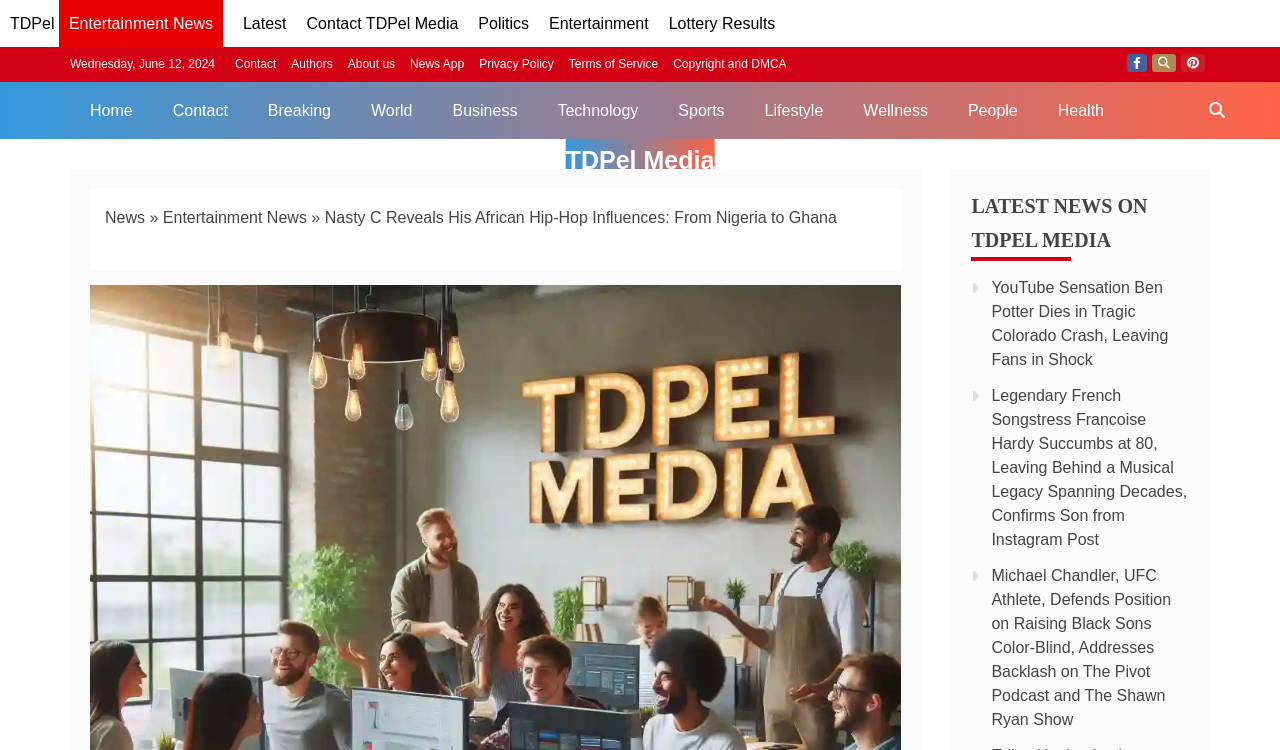From the image, can you give a detailed response to the question below:
What is the date displayed on the webpage?

The date is obtained from the StaticText element with the text 'Wednesday, June 12, 2024' located at the top of the webpage.